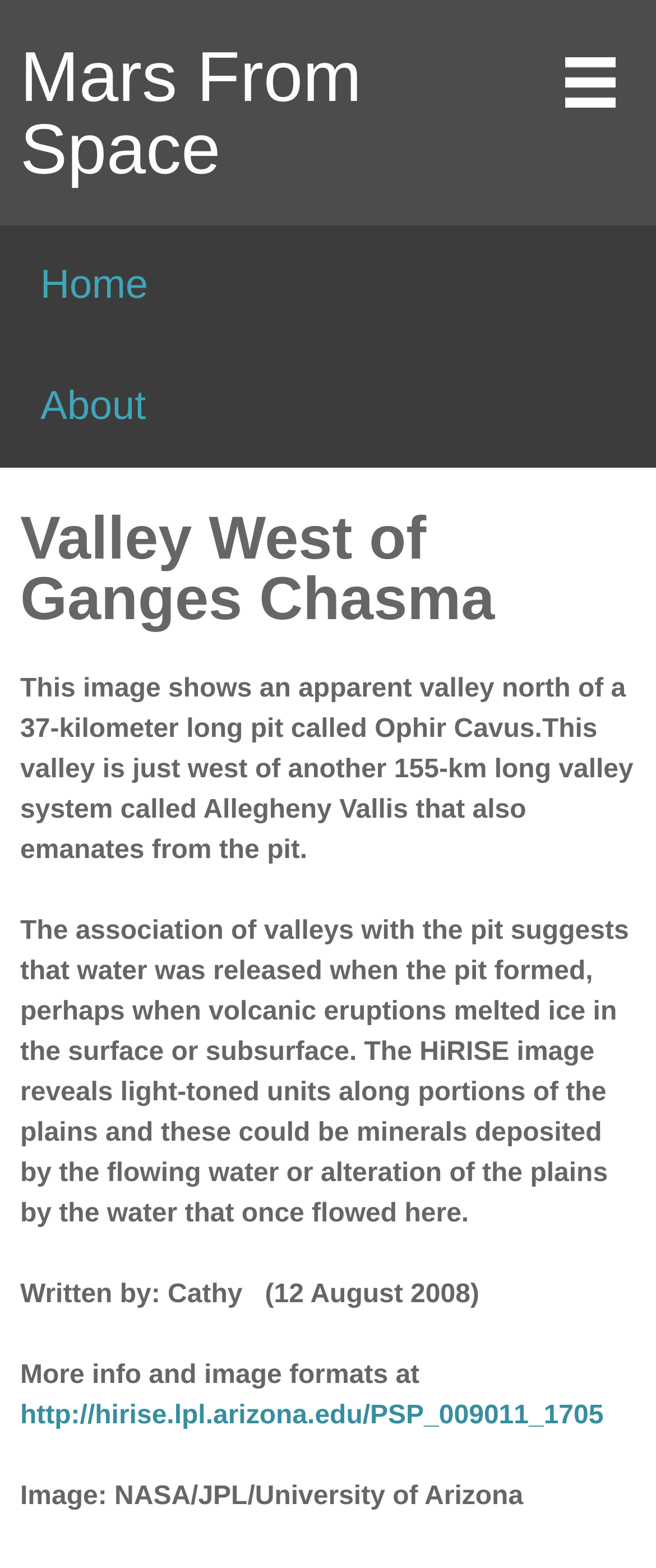What is the length of the pit called Ophir Cavus?
Offer a detailed and exhaustive answer to the question.

The question asks for the length of the pit called Ophir Cavus. By reading the text on the webpage, we can find the sentence 'This image shows an apparent valley north of a 37-kilometer long pit called Ophir Cavus.' which provides the answer.